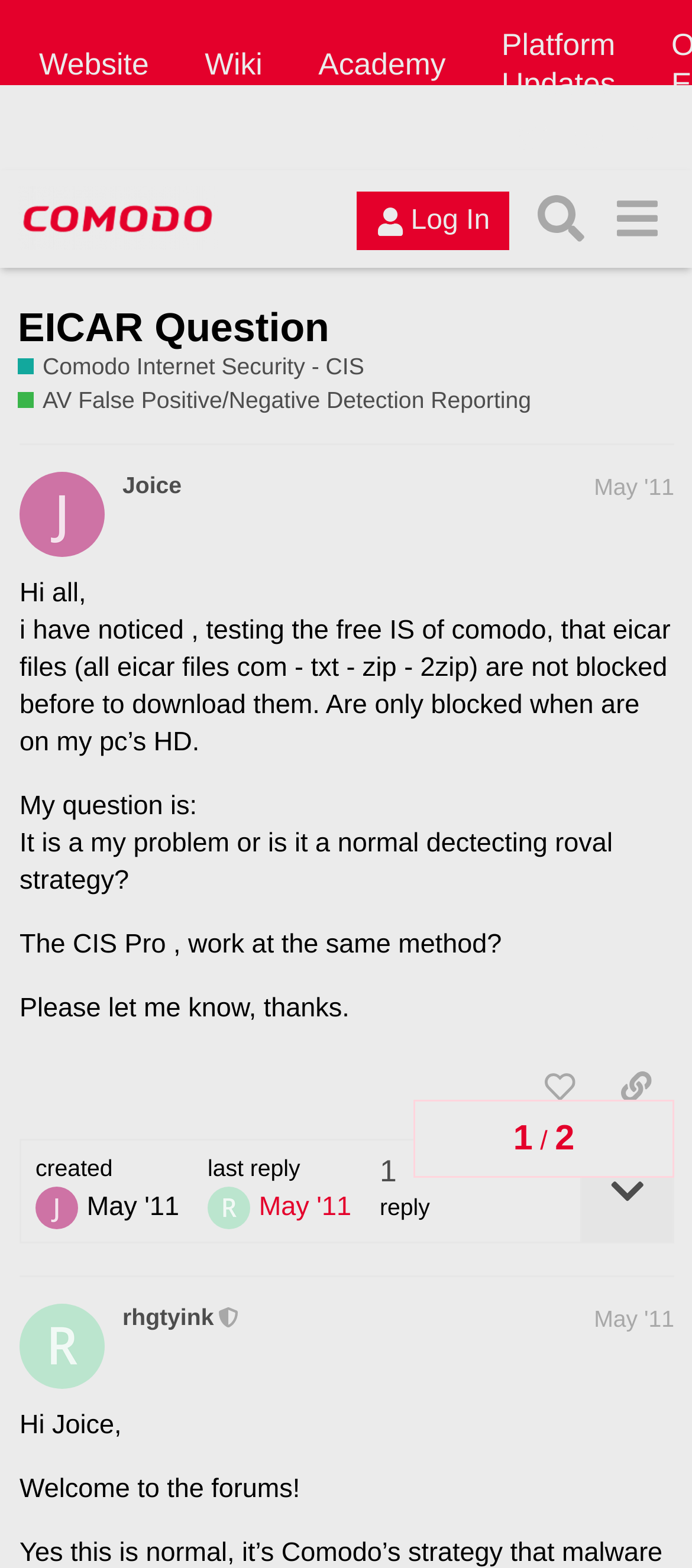Can you find the bounding box coordinates for the element to click on to achieve the instruction: "Share a link to this post"?

[0.864, 0.672, 0.974, 0.715]